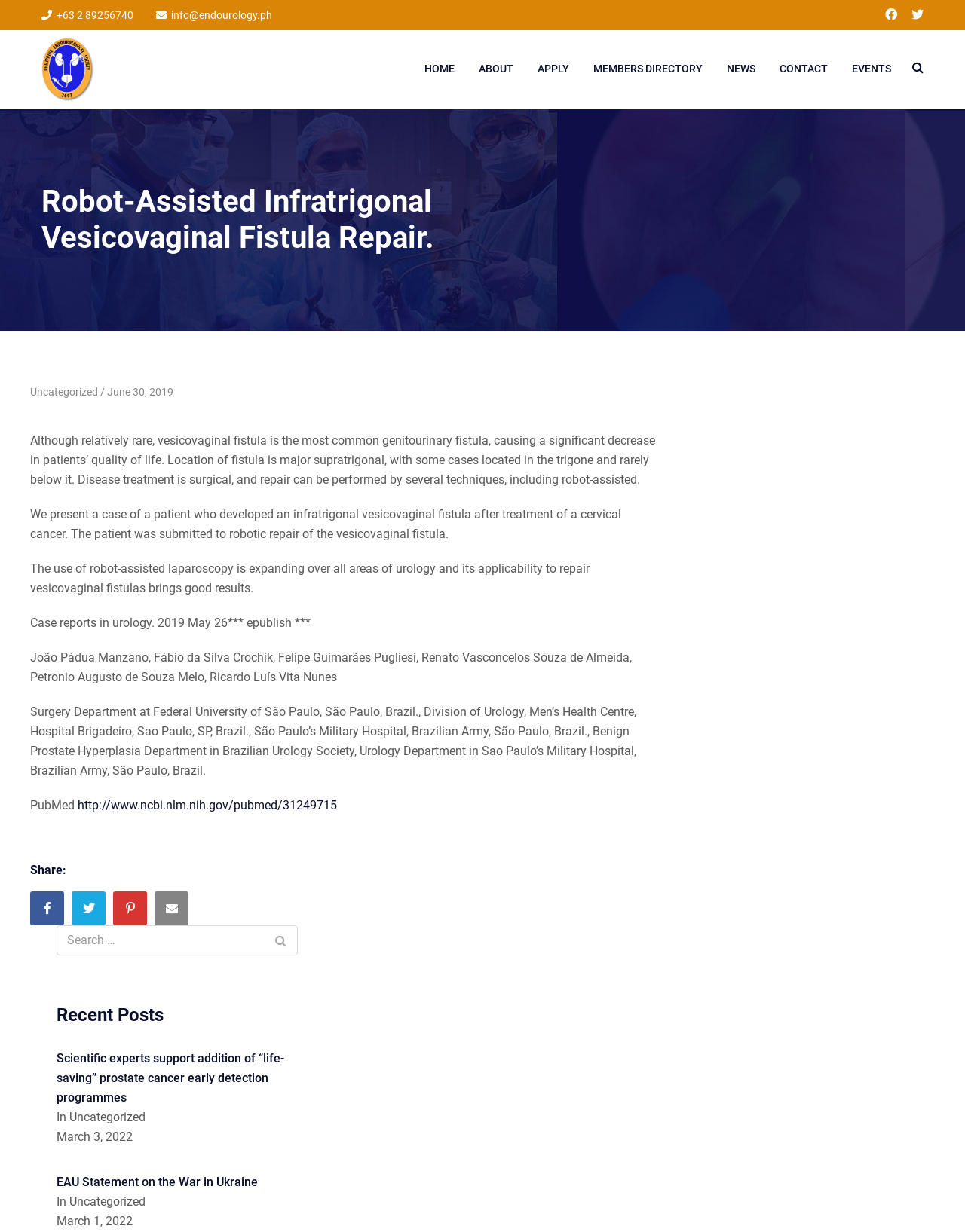Respond to the following question with a brief word or phrase:
What is the category of the first article on the webpage?

Uncategorized